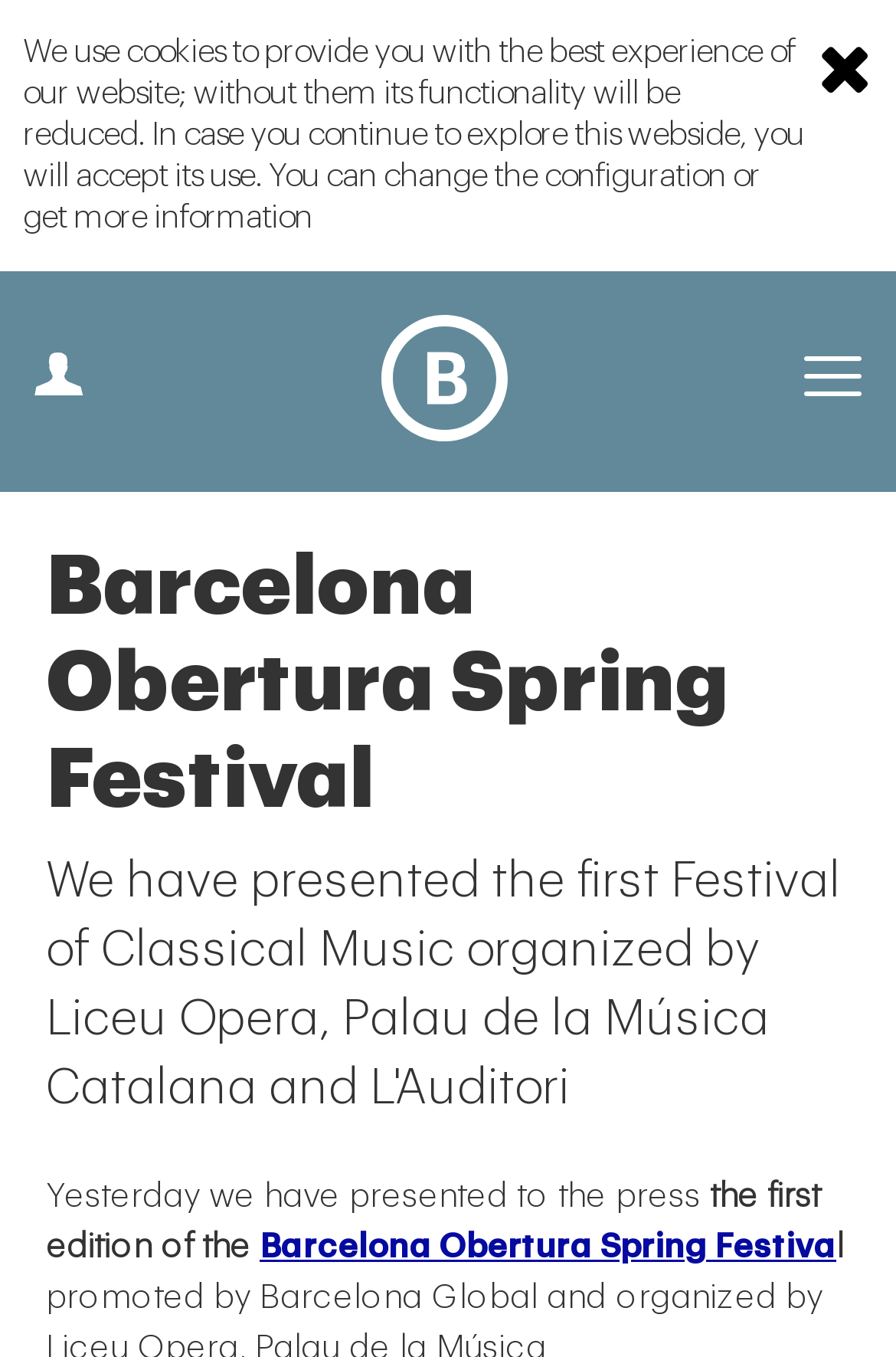How many organizations are involved in organizing the festival?
Based on the visual content, answer with a single word or a brief phrase.

three